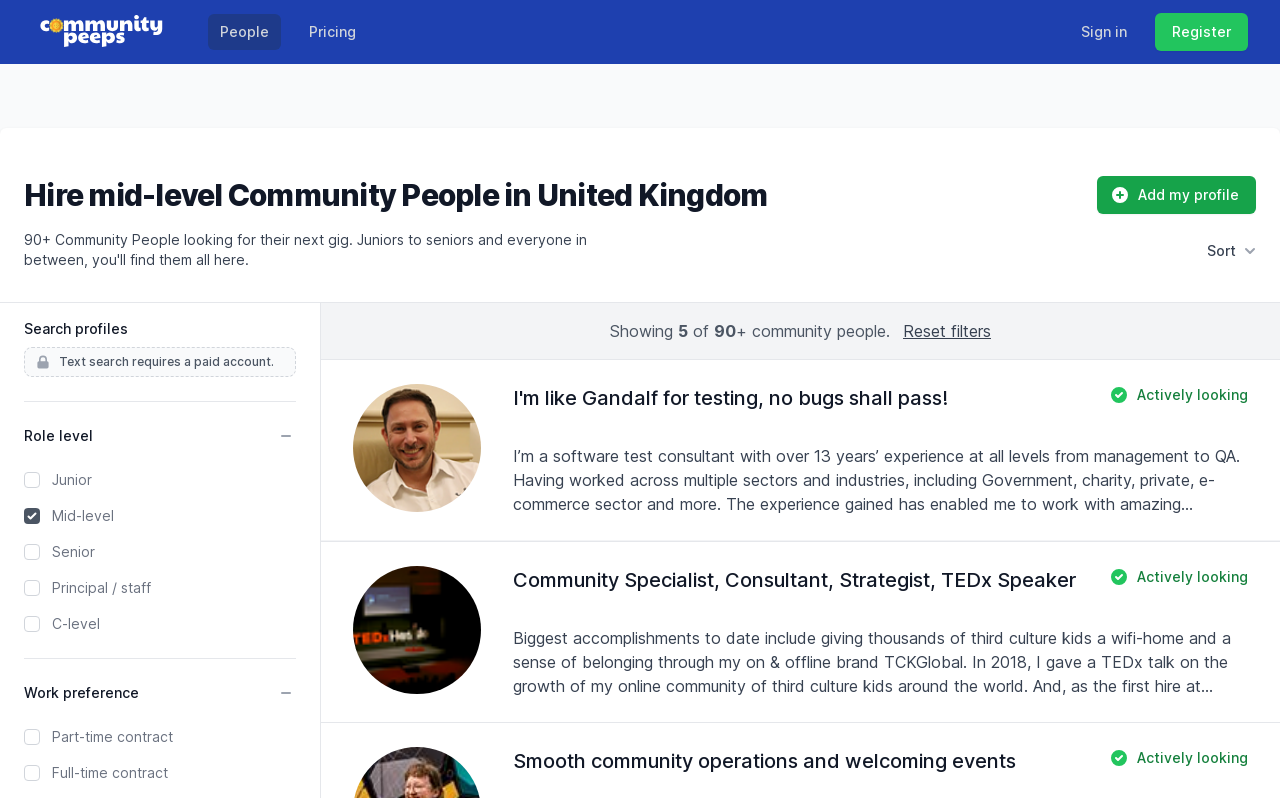Determine the bounding box coordinates of the clickable element necessary to fulfill the instruction: "Click on 'Write for Us'". Provide the coordinates as four float numbers within the 0 to 1 range, i.e., [left, top, right, bottom].

None